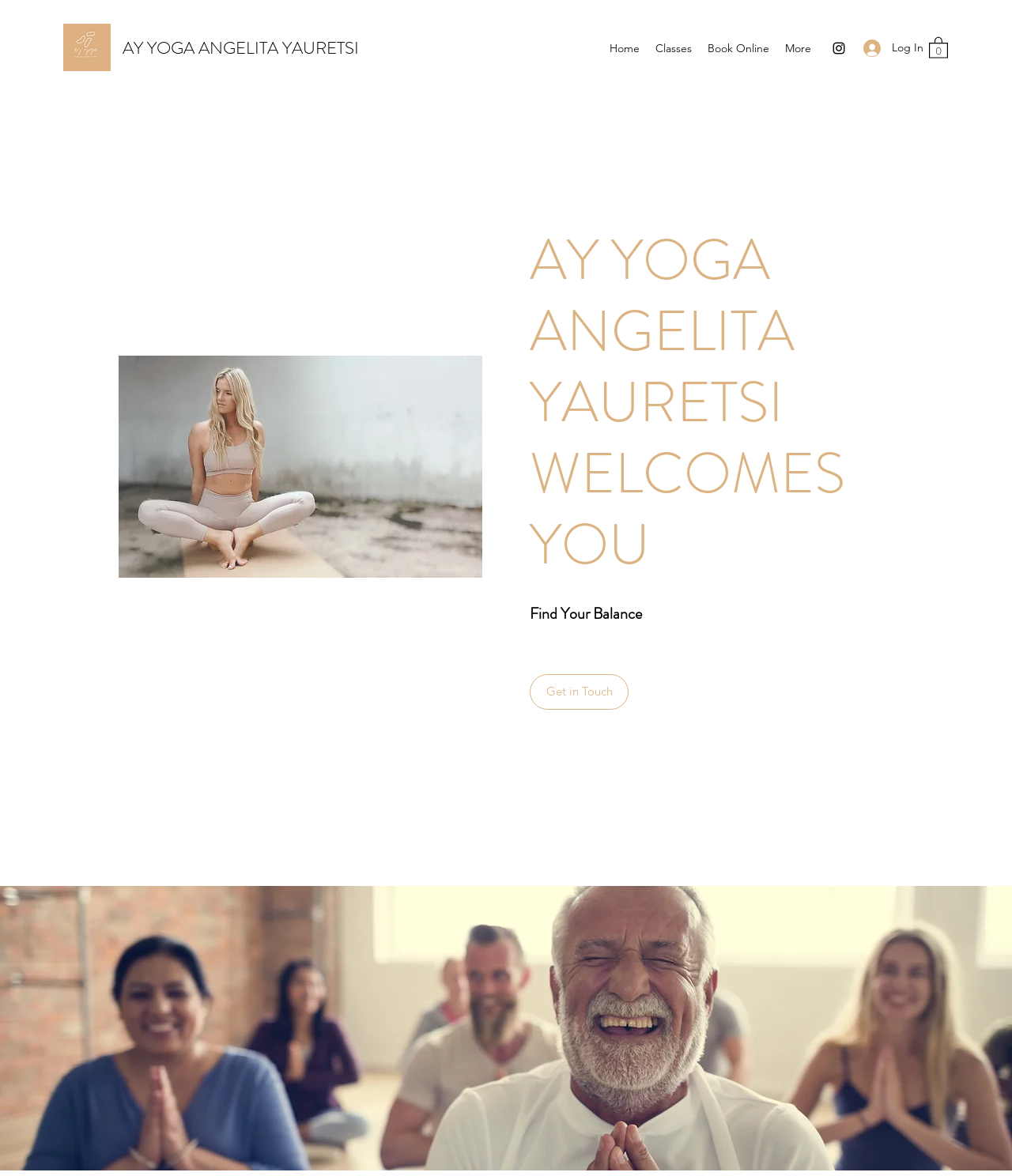Please determine the bounding box coordinates for the UI element described as: "AY YOGA ANGELITA YAURETSI".

[0.121, 0.03, 0.359, 0.051]